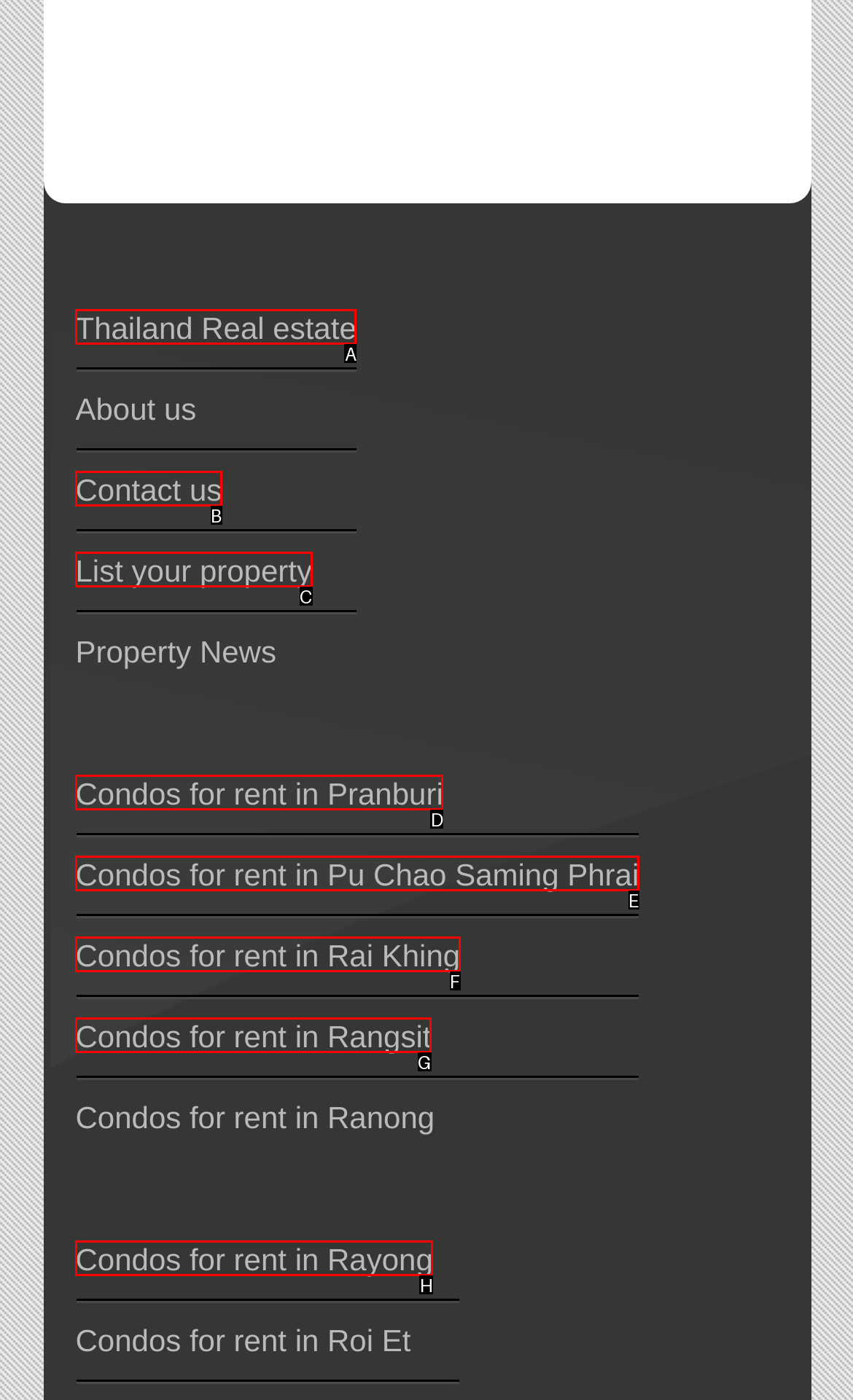Look at the description: Thailand Real estate
Determine the letter of the matching UI element from the given choices.

A